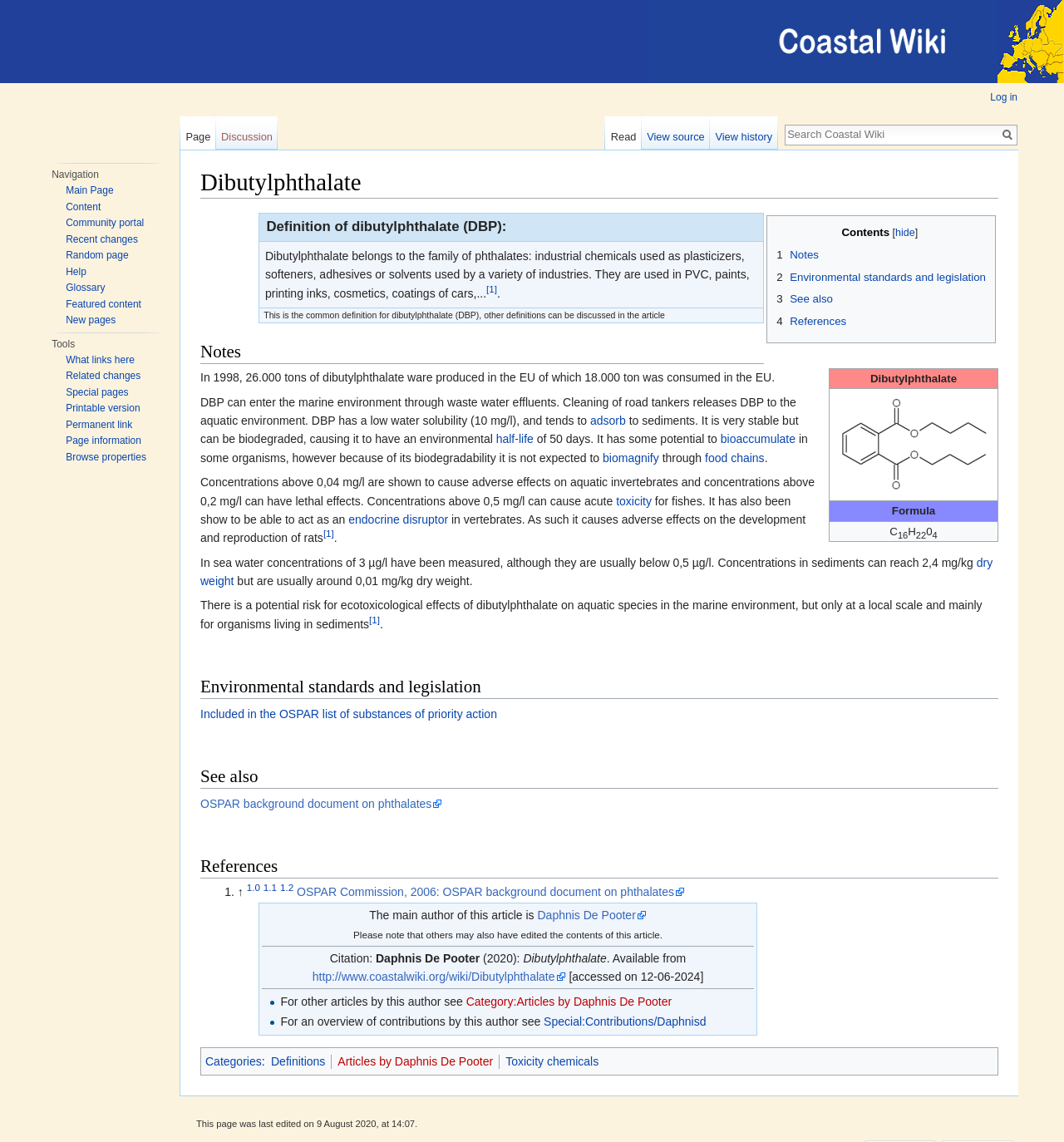Please provide the bounding box coordinates for the element that needs to be clicked to perform the instruction: "Log in". The coordinates must consist of four float numbers between 0 and 1, formatted as [left, top, right, bottom].

[0.931, 0.08, 0.956, 0.09]